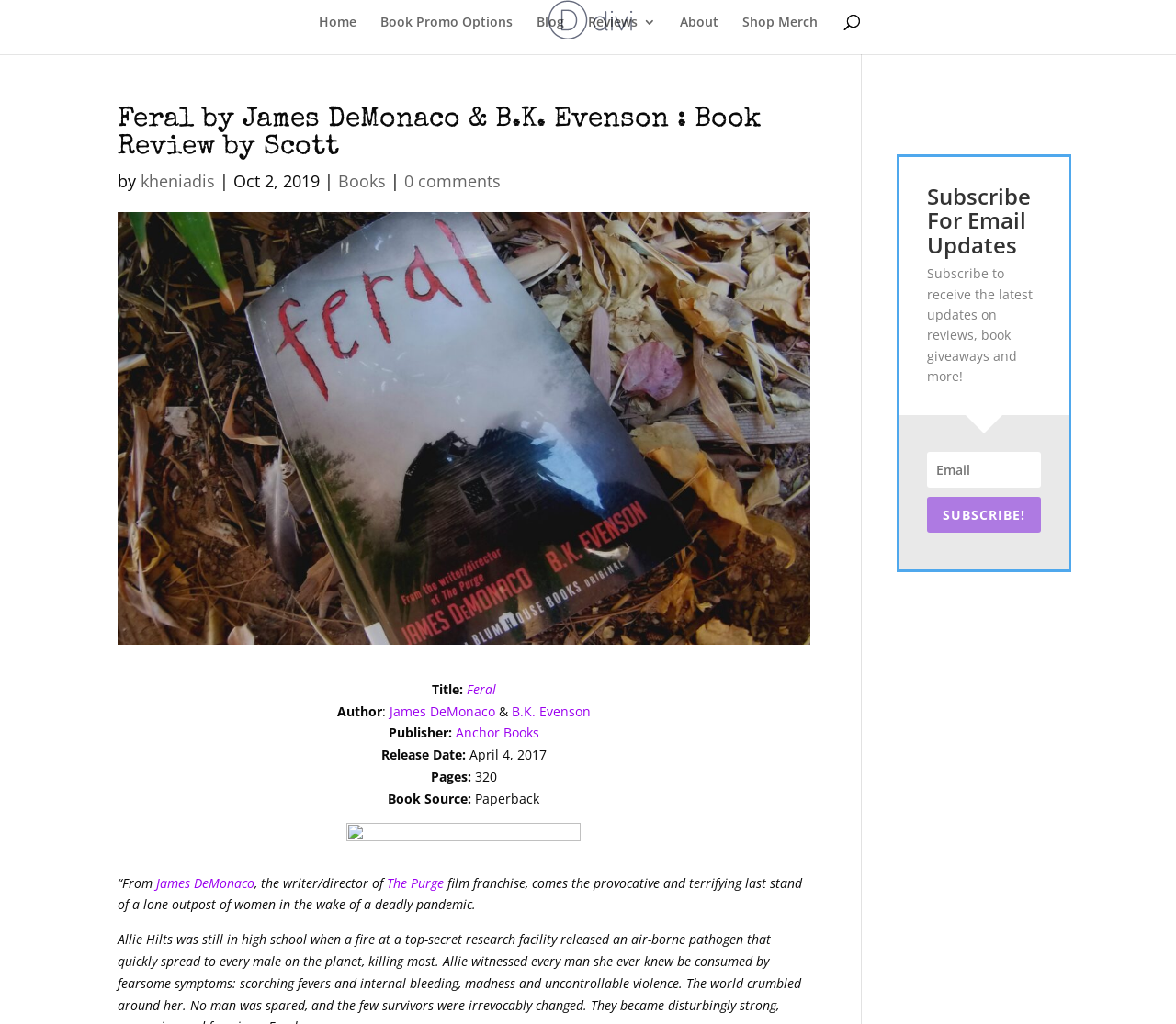Please determine the bounding box of the UI element that matches this description: Books. The coordinates should be given as (top-left x, top-left y, bottom-right x, bottom-right y), with all values between 0 and 1.

[0.288, 0.166, 0.328, 0.187]